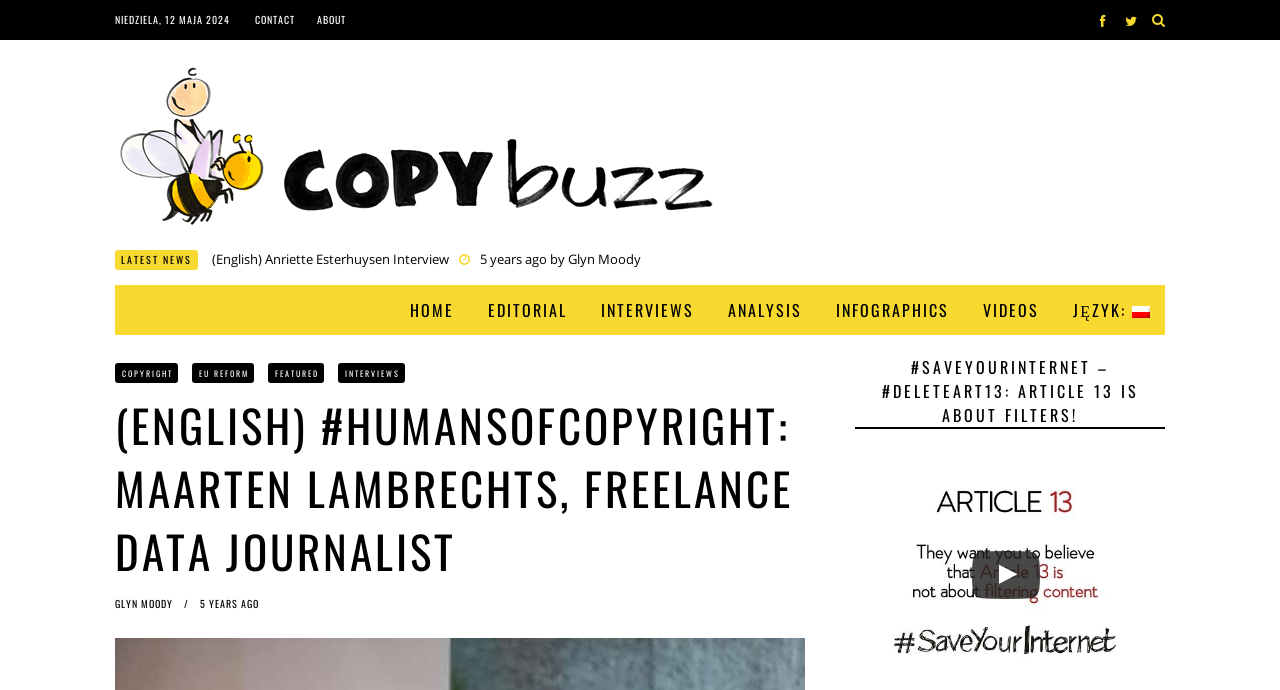What is the language of the webpage? Based on the screenshot, please respond with a single word or phrase.

English